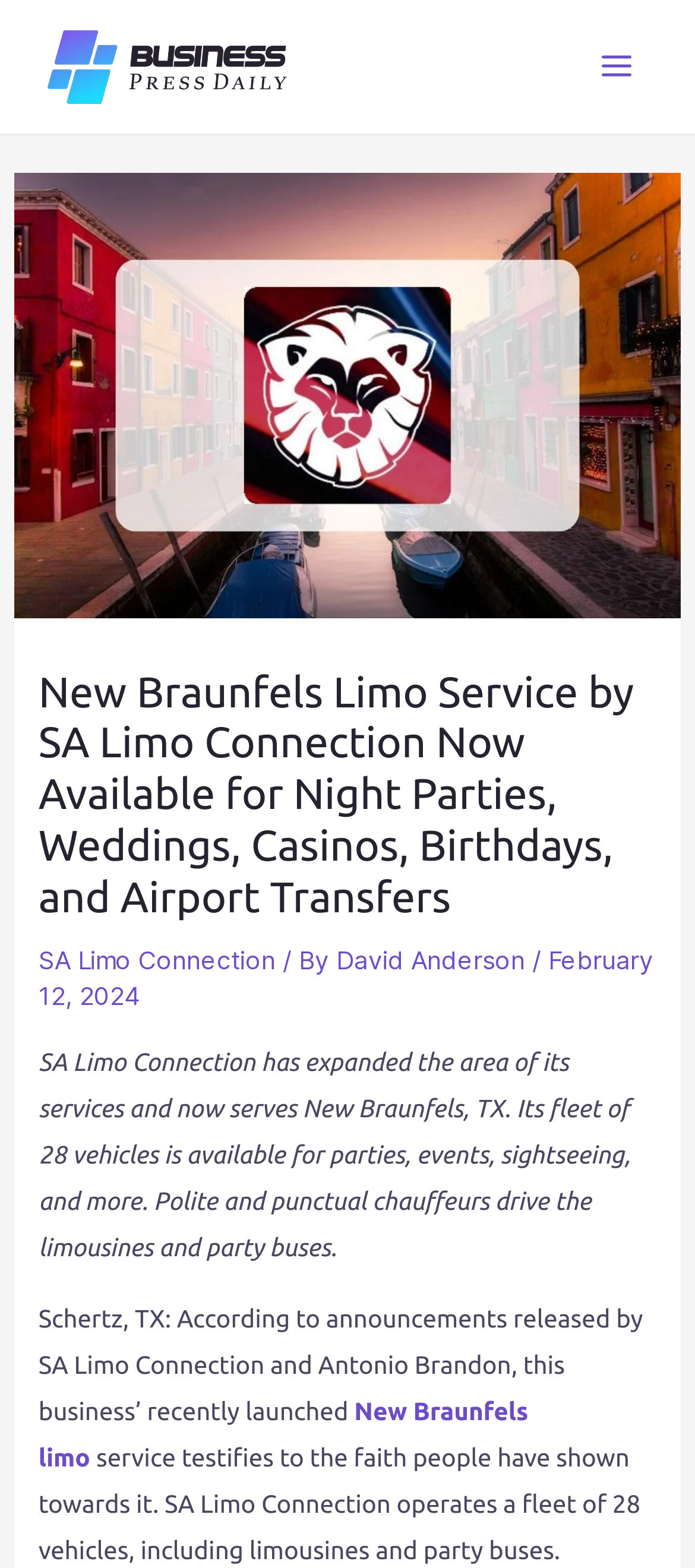Based on the element description SA Limo Connection, identify the bounding box of the UI element in the given webpage screenshot. The coordinates should be in the format (top-left x, top-left y, bottom-right x, bottom-right y) and must be between 0 and 1.

[0.055, 0.602, 0.396, 0.621]